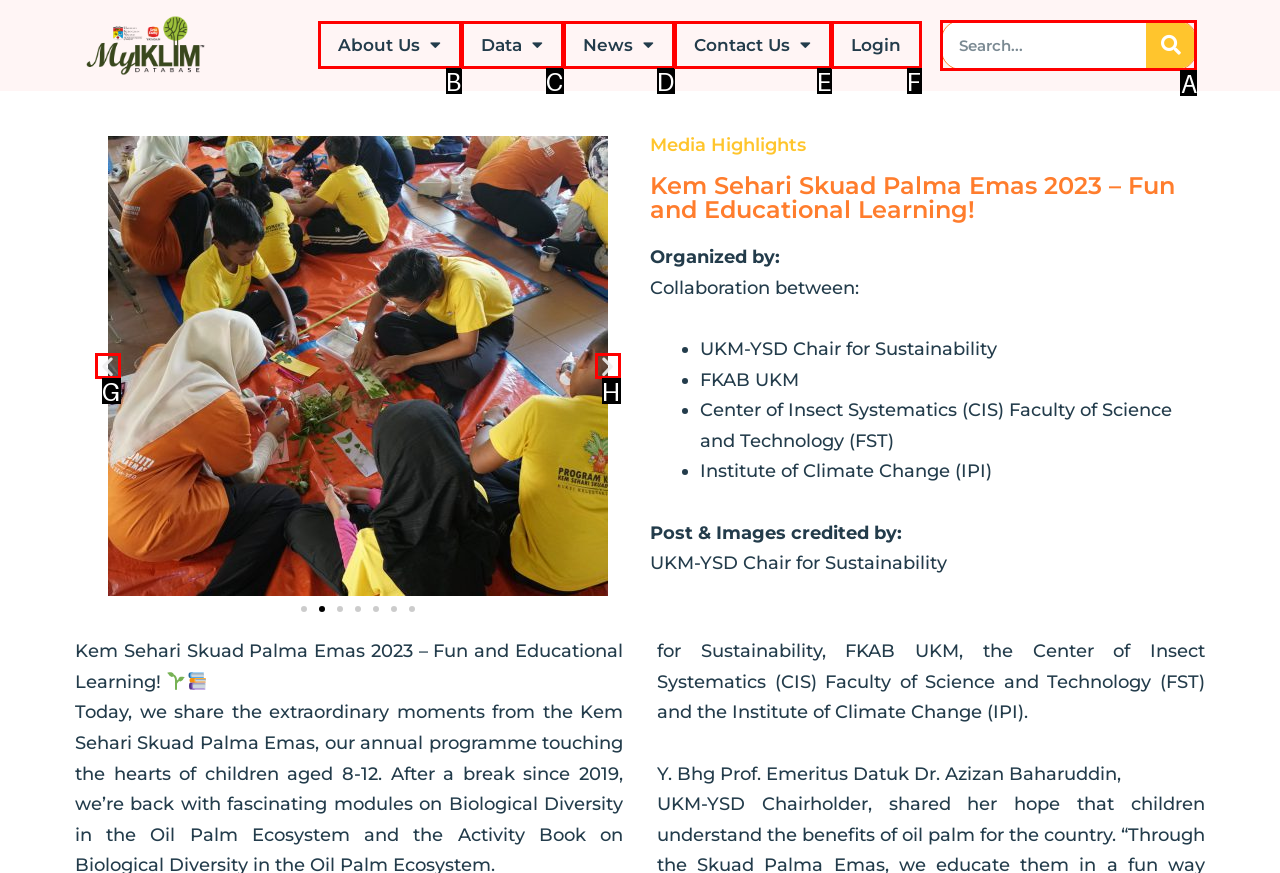What is the letter of the UI element you should click to Search for something? Provide the letter directly.

A